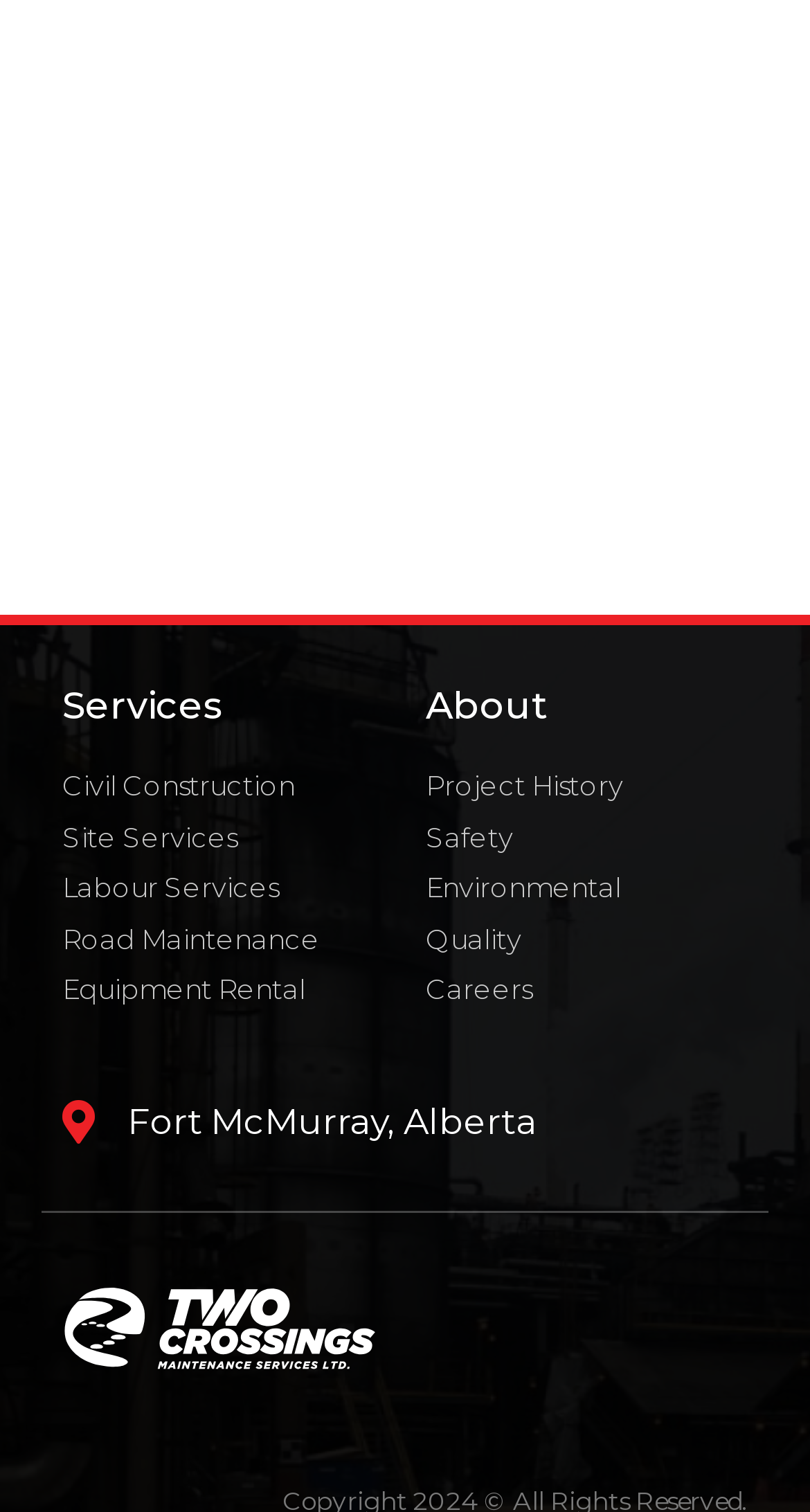Please find the bounding box coordinates of the element that you should click to achieve the following instruction: "View Labour Services". The coordinates should be presented as four float numbers between 0 and 1: [left, top, right, bottom].

[0.077, 0.574, 0.474, 0.601]